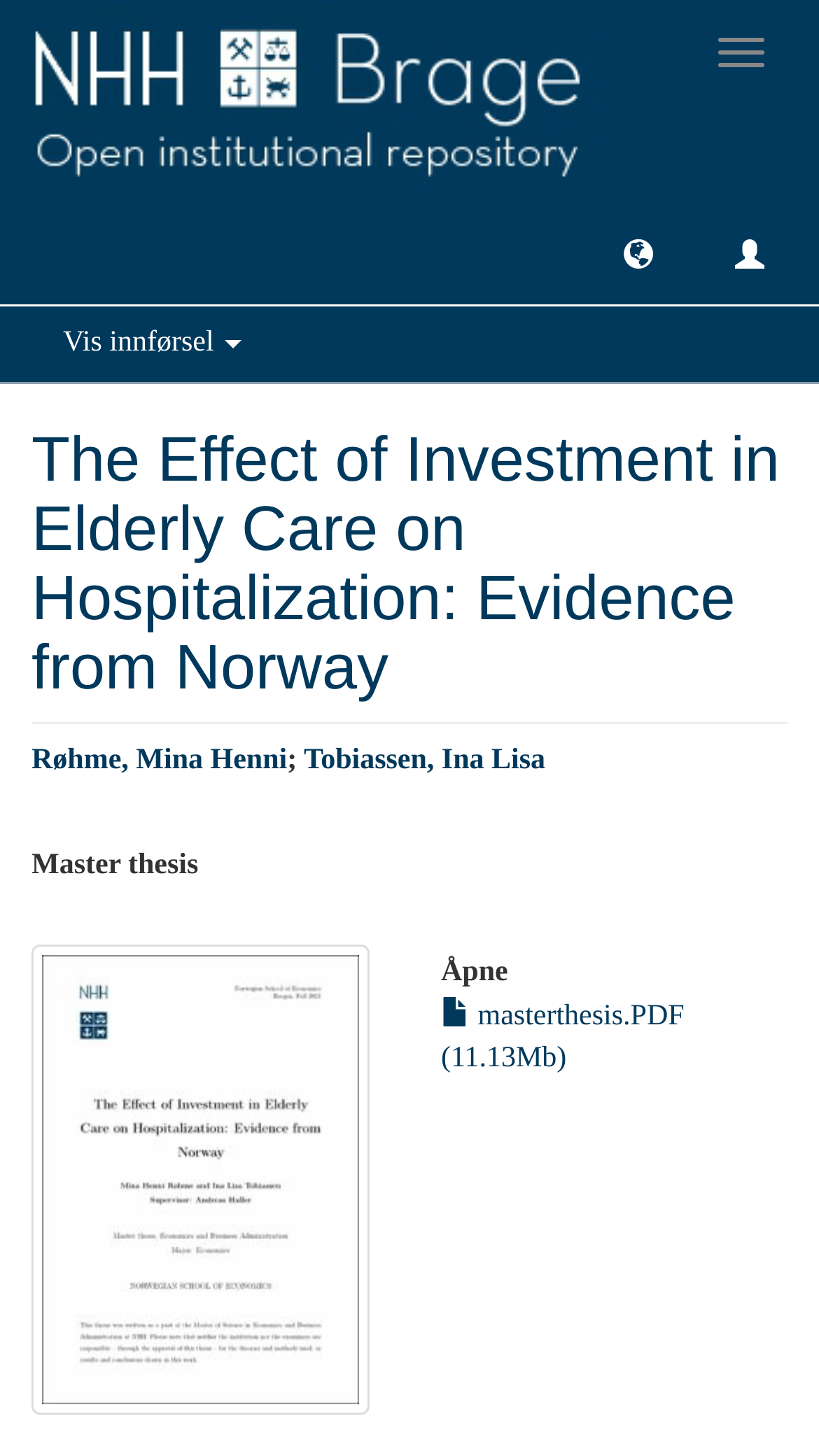Detail the various sections and features present on the webpage.

The webpage is about a research paper titled "The Effect of Investment in Elderly Care on Hospitalization: Evidence from Norway". At the top right corner, there is a button to toggle navigation. Below it, there is a link that spans almost the entire width of the page. 

On the top left side, there are three buttons, one of which is labeled "Vis innførsel". Below these buttons, the title of the research paper is displayed in a large font, taking up most of the page width. 

The authors of the paper, "Røhme, Mina Henni" and "Tobiassen, Ina Lisa", are listed below the title, with their names displayed as links. 

Further down, the type of document, "Master thesis", is indicated in a heading. To the left of this heading, there is a thumbnail image that takes up about a quarter of the page width. 

On the right side of the thumbnail, there is a heading "Åpne" and a link to download the thesis in PDF format, labeled "masterthesis.PDF (11.13Mb)".